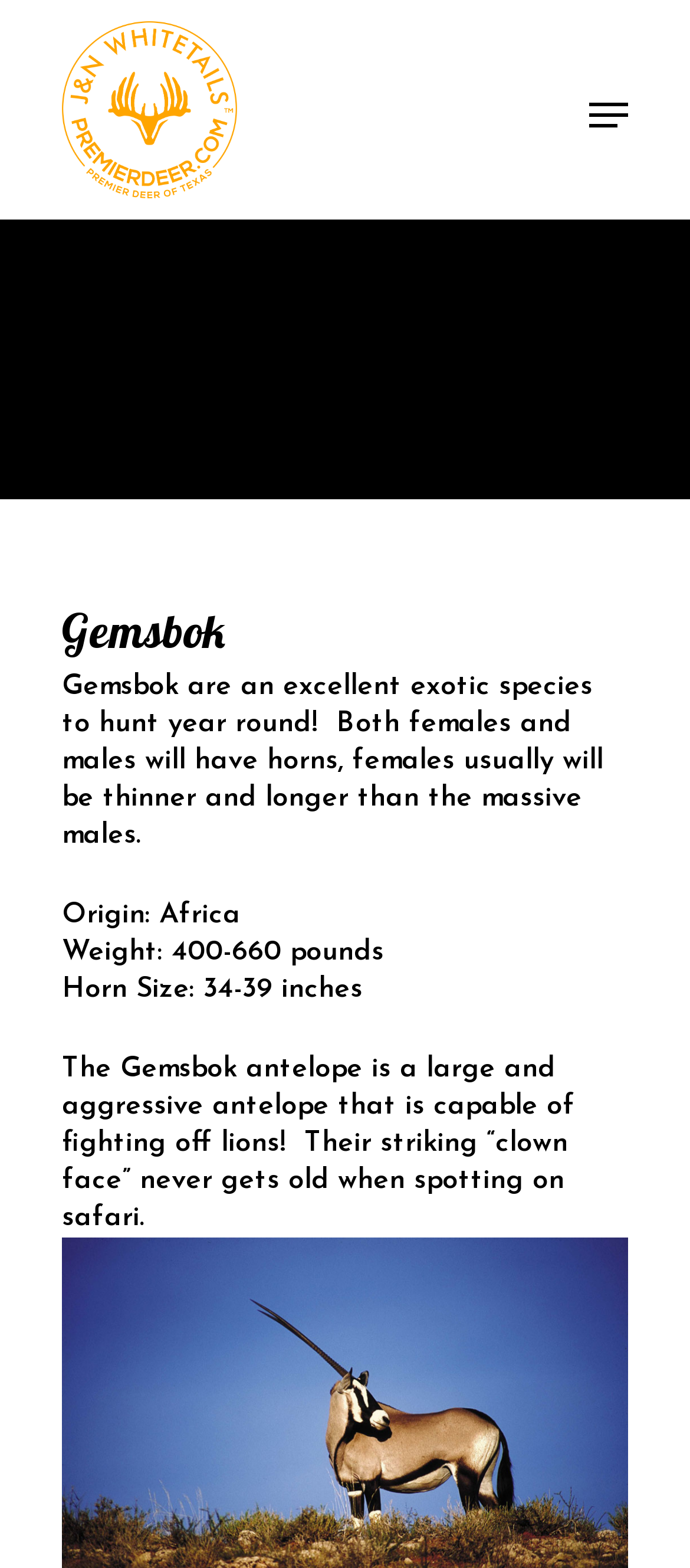Create a detailed description of the webpage's content and layout.

The webpage is about Gemsbok, an exotic species to hunt, and is presented by Josh Jones. At the top left, there is a link and an image, both labeled "Josh Jones", which likely serves as a logo or a profile picture. 

Below the logo, there is a prominent heading "Gemsbok" in the top left area of the page. 

Following the heading, there is a paragraph of text that describes Gemsbok as an excellent exotic species to hunt year-round, with details about their horns and physical characteristics. 

Below this paragraph, there are several lines of text that provide information about the origin, weight, and horn size of Gemsbok. 

Further down, there is another paragraph of text that describes the Gemsbok antelope as a large and aggressive species, capable of fighting off lions, and mentions their distinctive "clown face" appearance.

On the right side of the page, there is a navigation menu with several links, including "Home", "About Us", "JN Whitetails", "Exotic Breeding", "Cattle", "Gallery", and "Contact Us". There are also three empty links below the navigation menu.